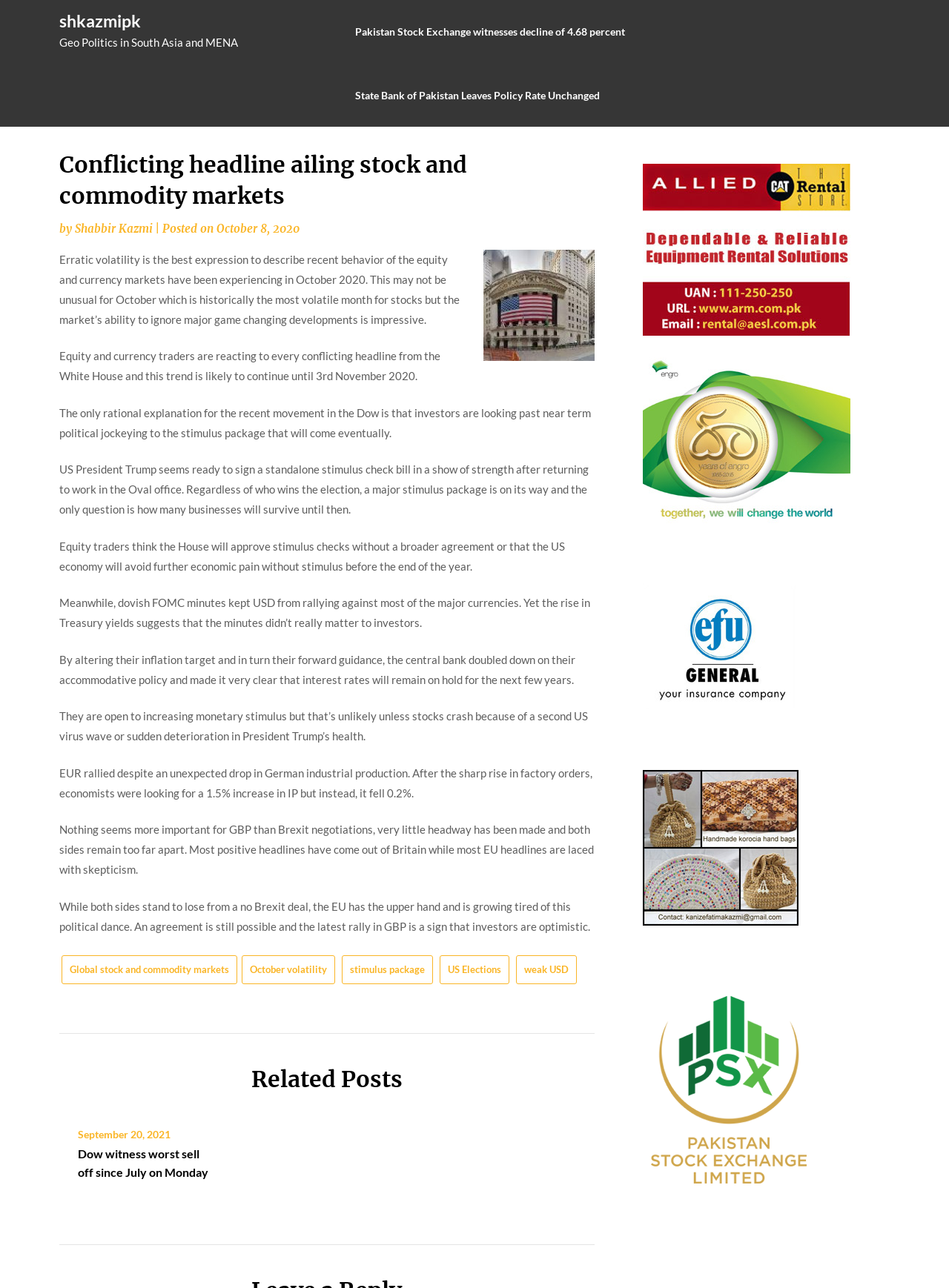Refer to the image and provide an in-depth answer to the question:
What is the date of the article?

The date of the article is mentioned in the section that says 'Posted on October 8, 2020'.